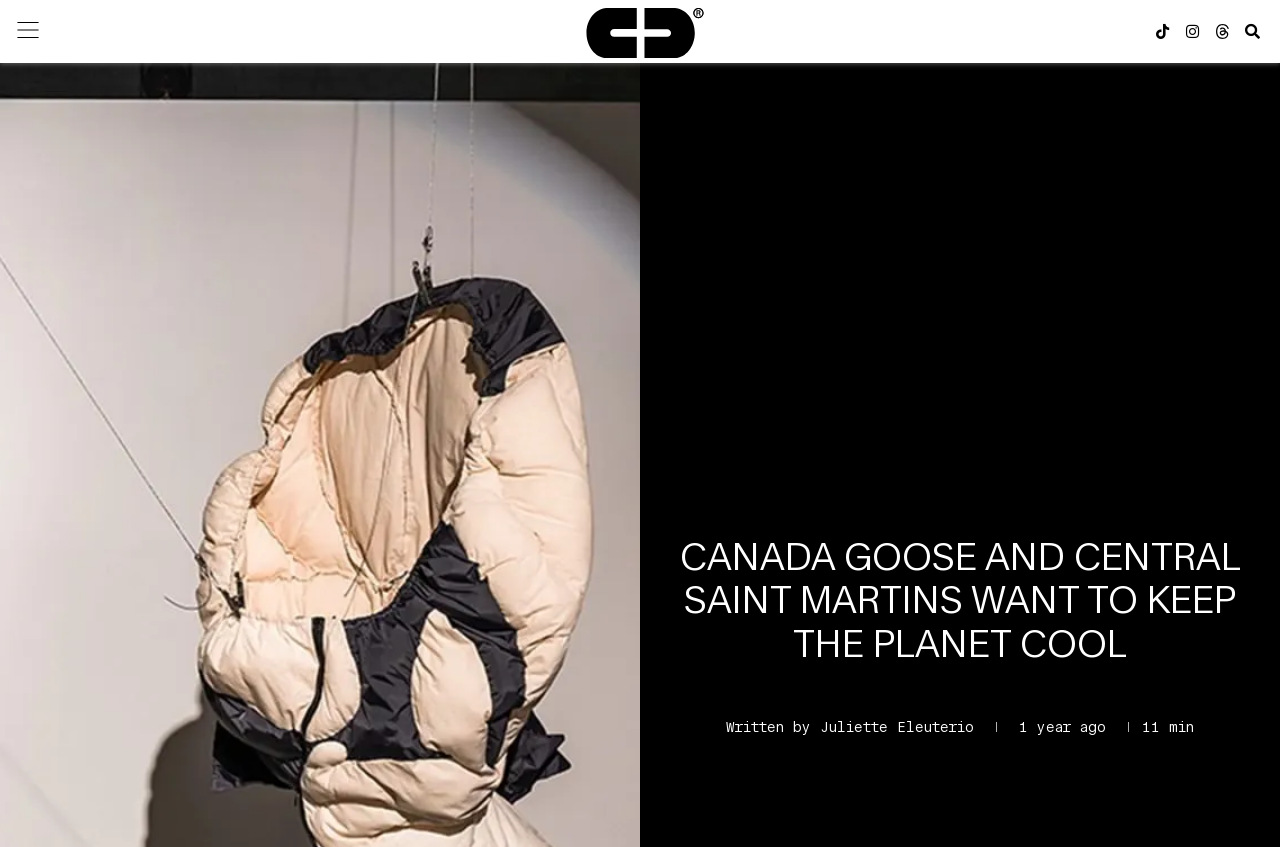Articulate a detailed summary of the webpage's content and design.

The webpage appears to be an article page, with a prominent heading "CANADA GOOSE AND CENTRAL SAINT MARTINS WANT TO KEEP THE PLANET COOL" located near the top center of the page. Below the heading, there is a byline "by Juliette Eleuterio" and a timestamp "1 year ago" indicating when the article was published.

At the top left of the page, there is a main menu with a single link, accompanied by an image. To the right of the main menu, there is a "home" link. On the top right side of the page, there are several social media links, including Tiktok, Instagram, and Threads, each accompanied by an icon. A search link with a magnifying glass icon is located at the top right corner of the page.

The article content is not explicitly described in the accessibility tree, but it likely occupies the majority of the page below the heading and byline. There is no indication of any images or other multimedia content within the article itself.